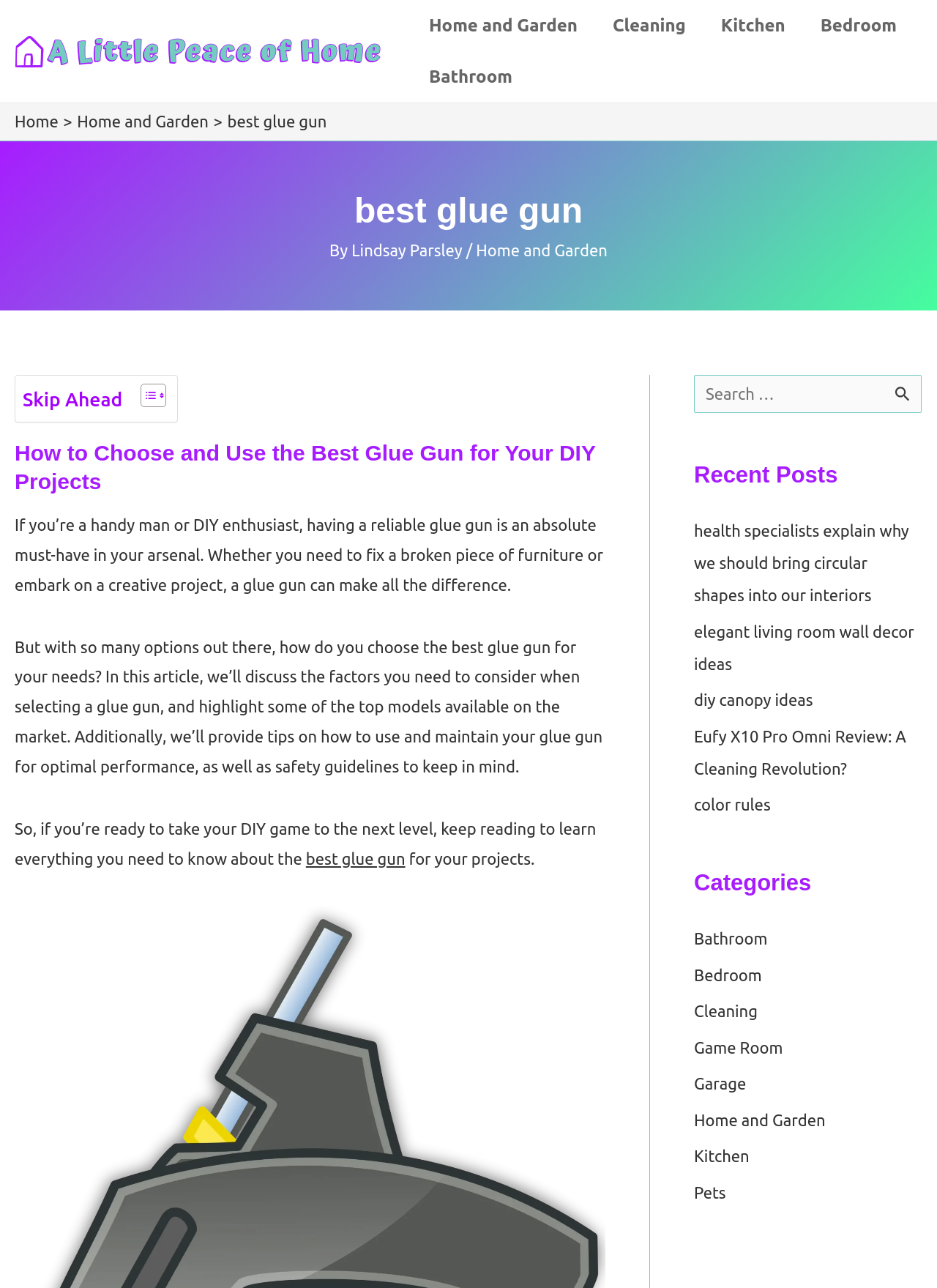Analyze the image and deliver a detailed answer to the question: Who is the author of the current article?

I looked at the text next to the 'By' keyword and found that the author of the current article is Lindsay Parsley.